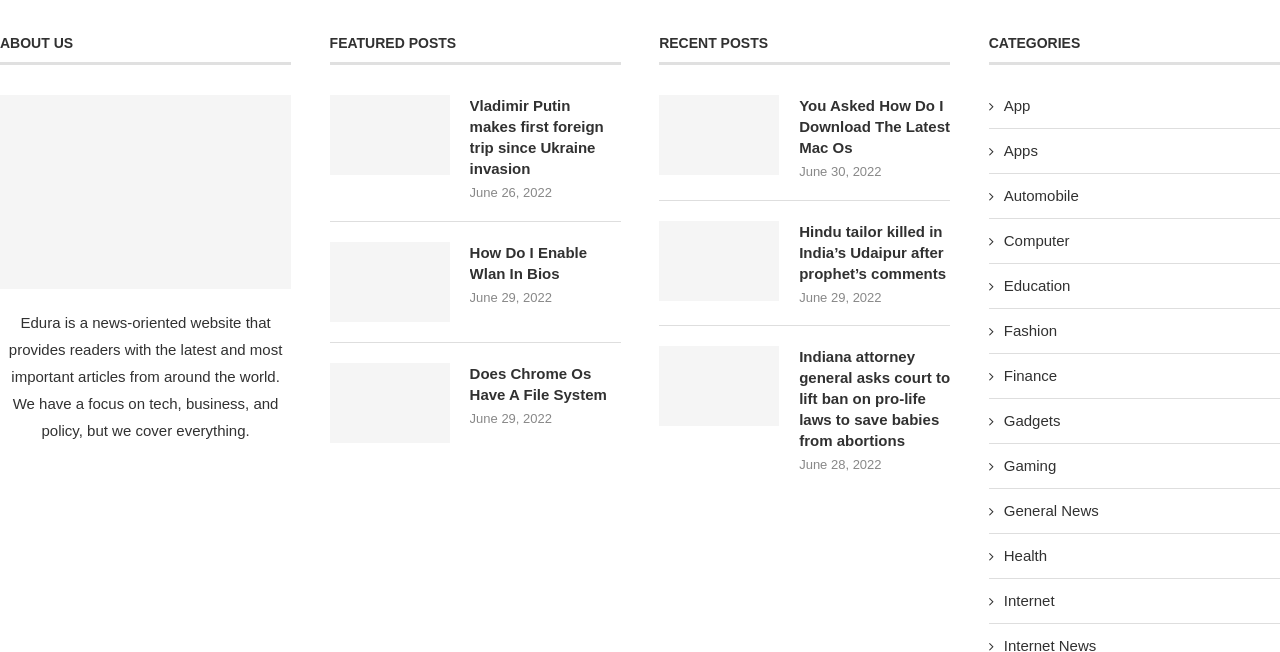Please determine the bounding box coordinates of the area that needs to be clicked to complete this task: 'Read the latest news on Vladimir Putin'. The coordinates must be four float numbers between 0 and 1, formatted as [left, top, right, bottom].

[0.257, 0.146, 0.351, 0.268]